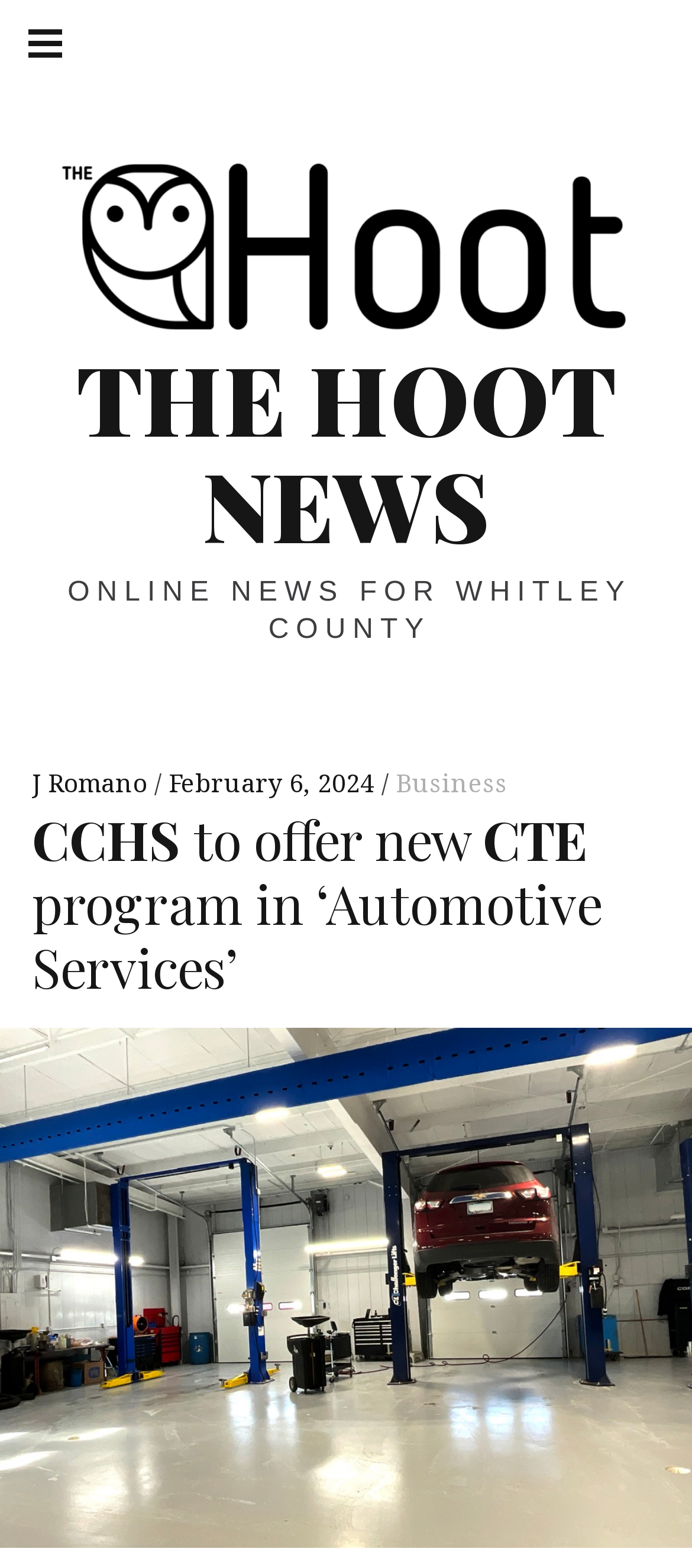What is the category of the article?
Craft a detailed and extensive response to the question.

The category of the article can be found in the middle section of the webpage, where it is written in a smaller font size and is associated with other links.